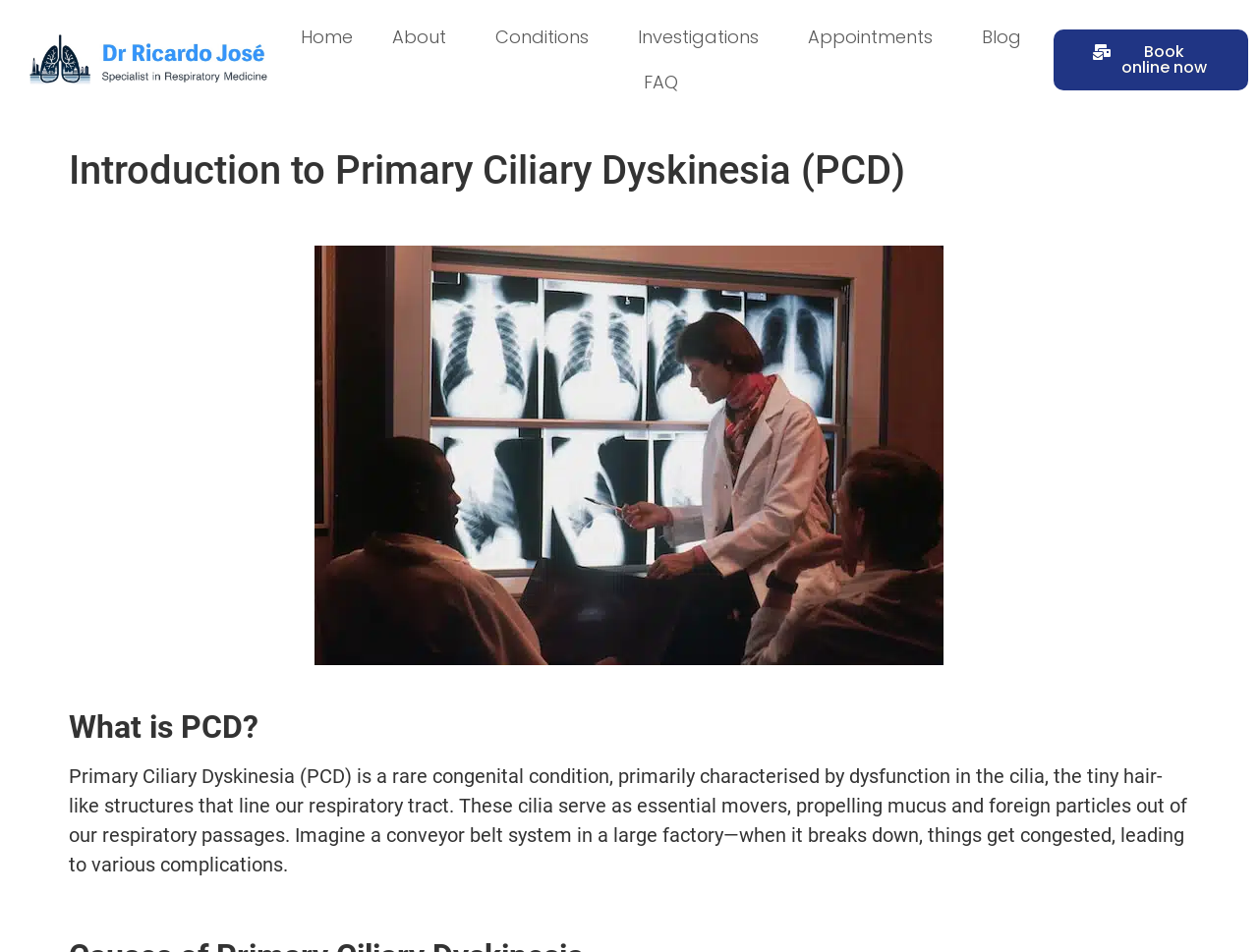What can be done on the webpage?
Examine the webpage screenshot and provide an in-depth answer to the question.

I found this information by looking at the buttons and links on the webpage. There is a prominent button that says 'Book online now', which suggests that users can book an appointment online through this webpage.